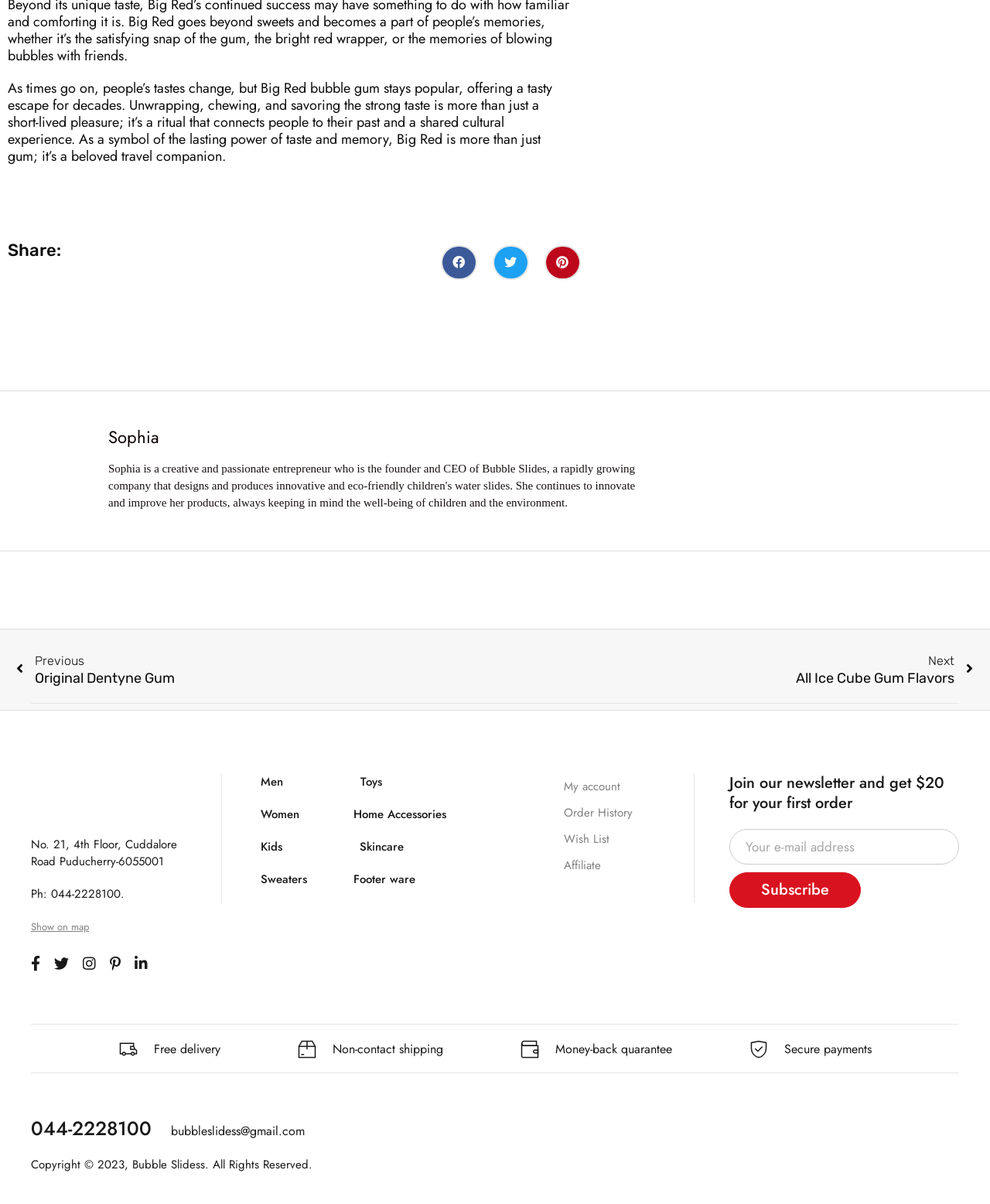Please identify the bounding box coordinates of the element's region that should be clicked to execute the following instruction: "Go to previous page". The bounding box coordinates must be four float numbers between 0 and 1, i.e., [left, top, right, bottom].

[0.016, 0.542, 0.5, 0.57]